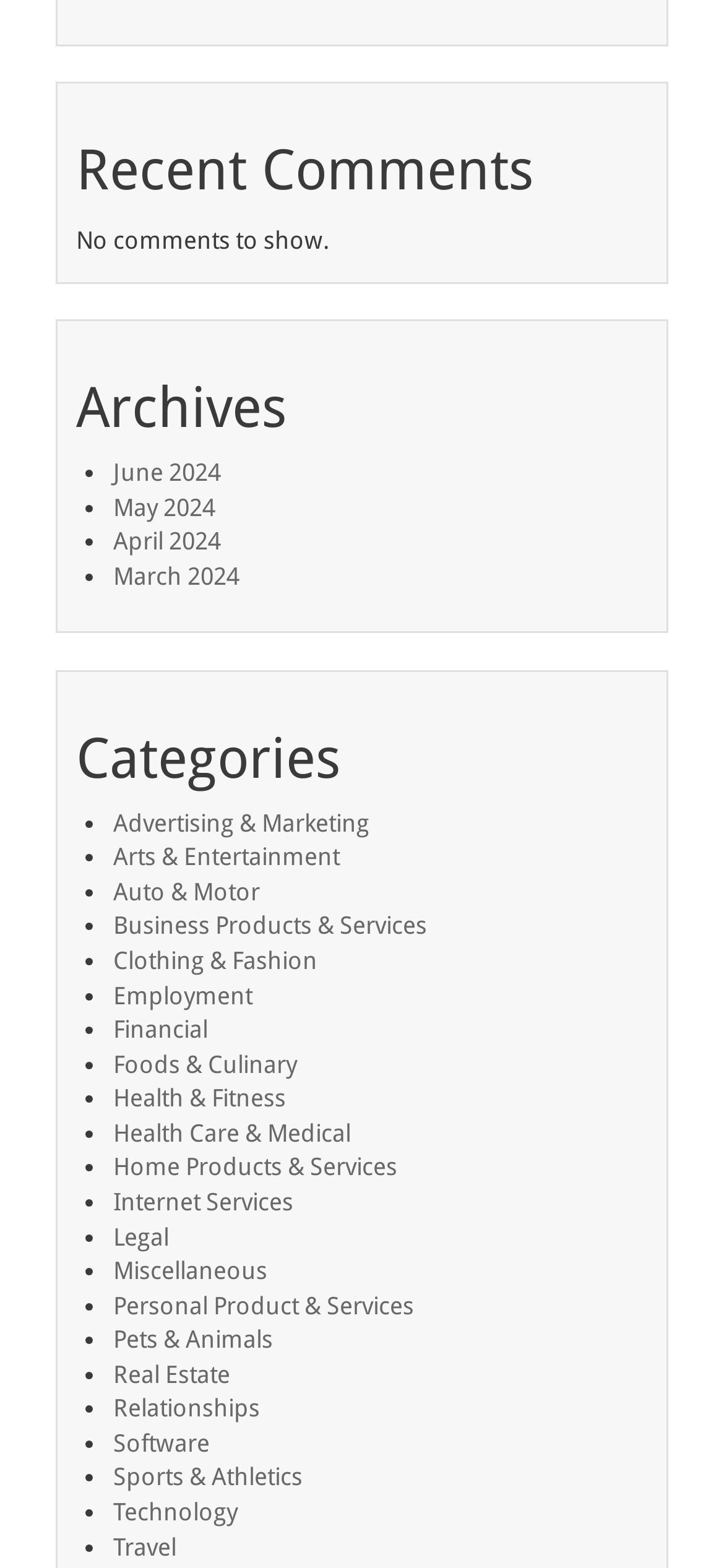Using the given element description, provide the bounding box coordinates (top-left x, top-left y, bottom-right x, bottom-right y) for the corresponding UI element in the screenshot: May 2024

[0.156, 0.314, 0.297, 0.332]